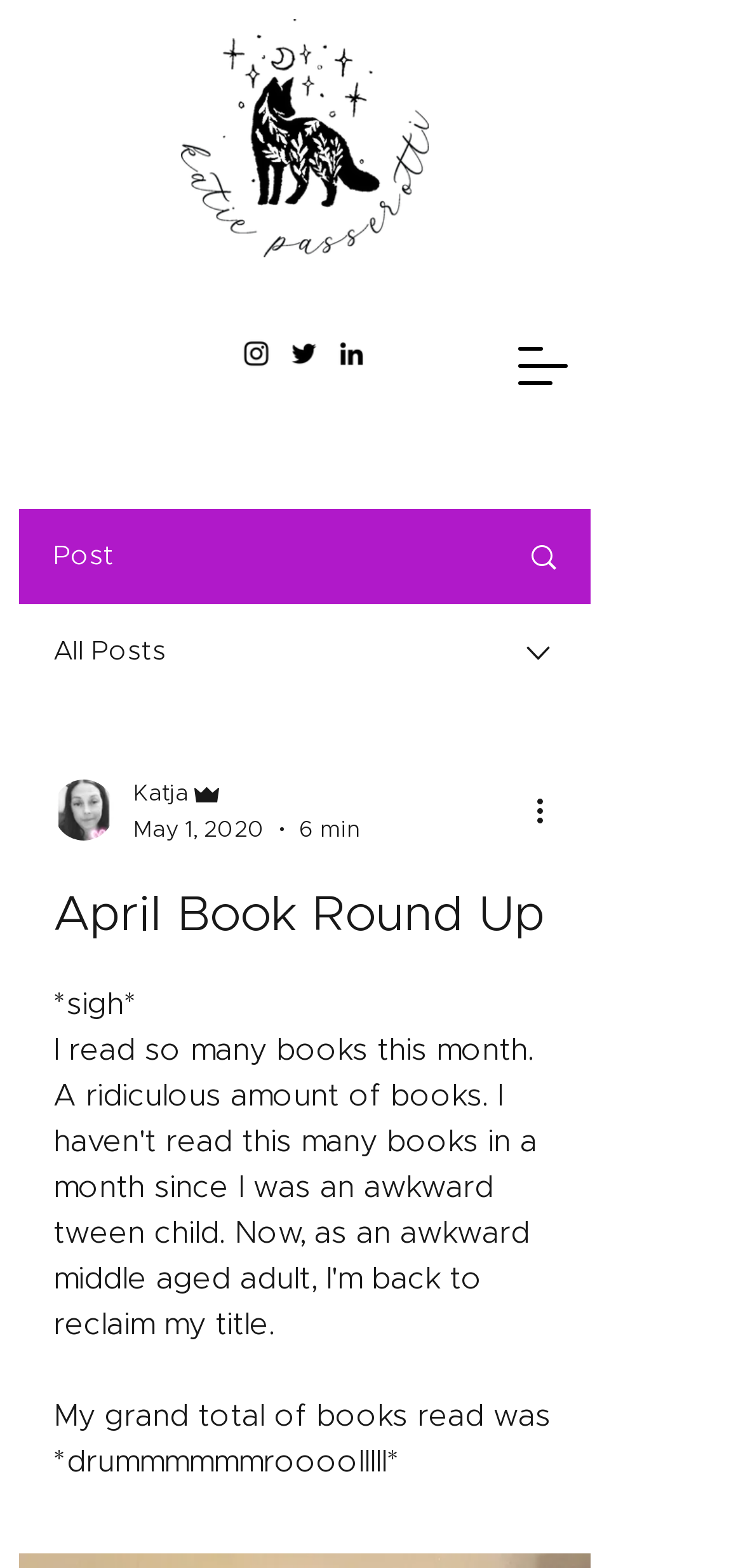Explain in detail what is displayed on the webpage.

The webpage is a blog post titled "April Book Round Up". At the top left, there is a logo image, and next to it, a social bar with links to Instagram, Twitter, and LinkedIn, each represented by an icon. Below the social bar, there is a navigation menu button.

On the left side of the page, there are several links and buttons, including a "Post" button, an "All Posts" link, and a combobox with a dropdown menu. Below these elements, there is a section with the writer's picture, their name "Katja Admin", and the post date "May 1, 2020".

The main content of the page is a blog post, which starts with a heading "April Book Round Up". The post begins with the text "*sigh* I read so many books this month. A ridiculous amount of books. I haven't read this many books in a month since I was an awkward tween child." The text continues, discussing the number of books read, with a dramatic flair.